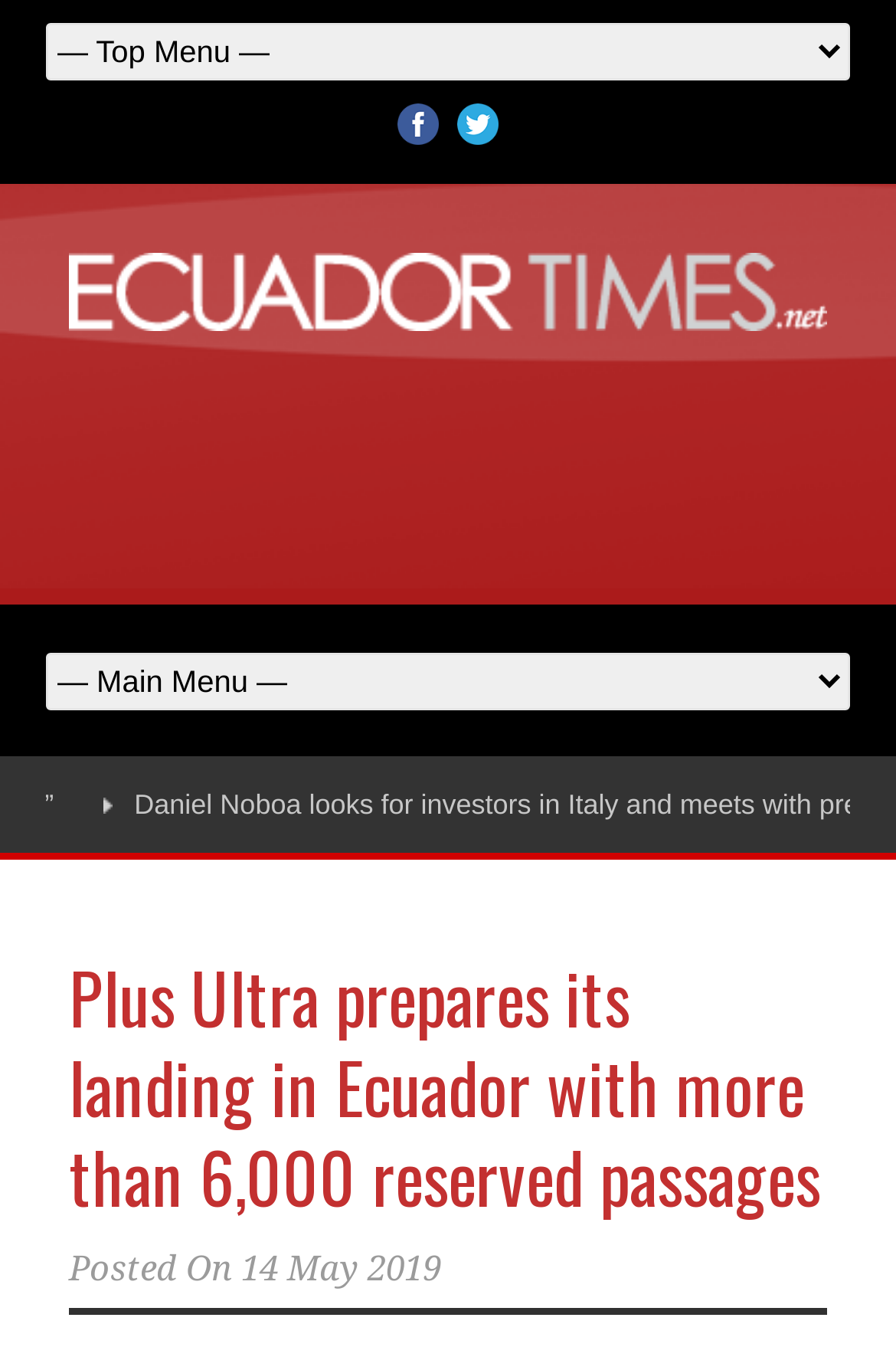Determine the bounding box coordinates of the UI element described by: "14 May 2019".

[0.269, 0.911, 0.492, 0.941]